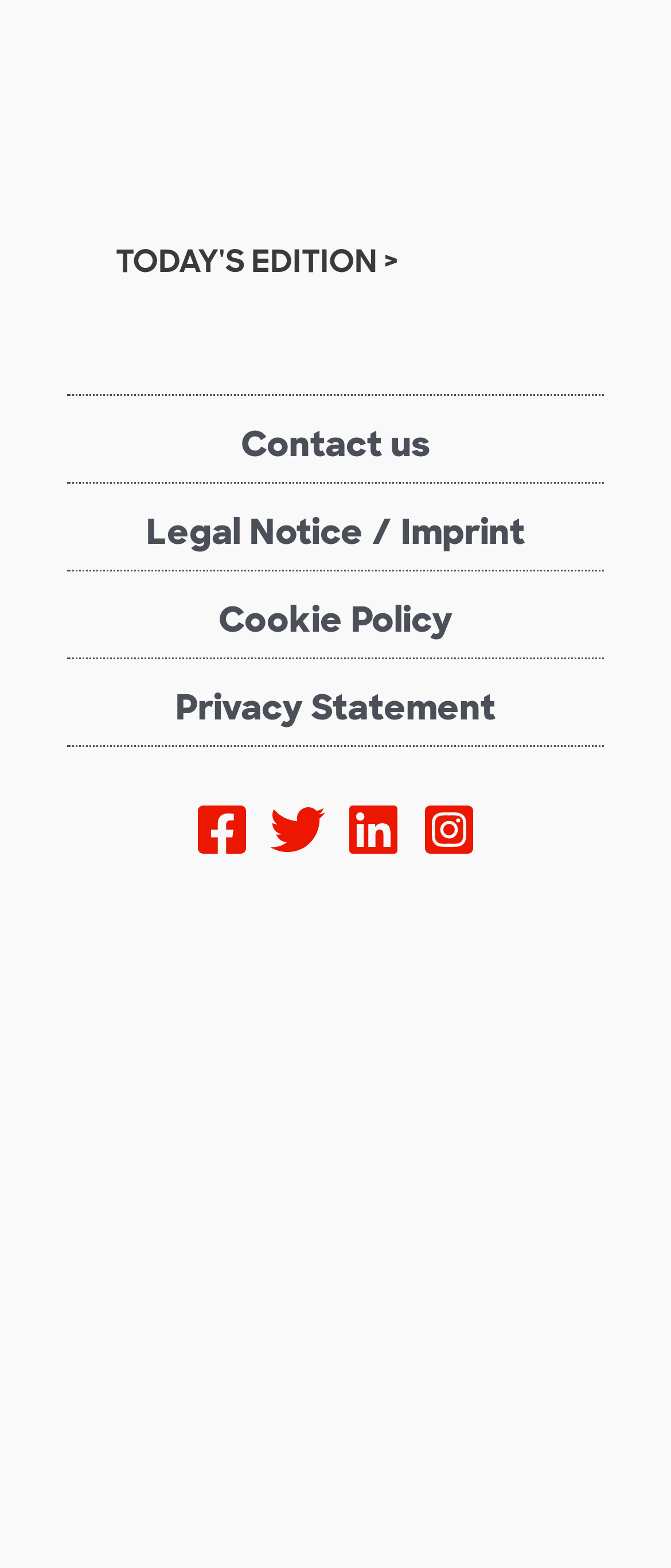Determine the bounding box coordinates of the area to click in order to meet this instruction: "View Die internationale Zeitung der Kanarischen Inseln".

[0.256, 0.81, 0.744, 0.826]